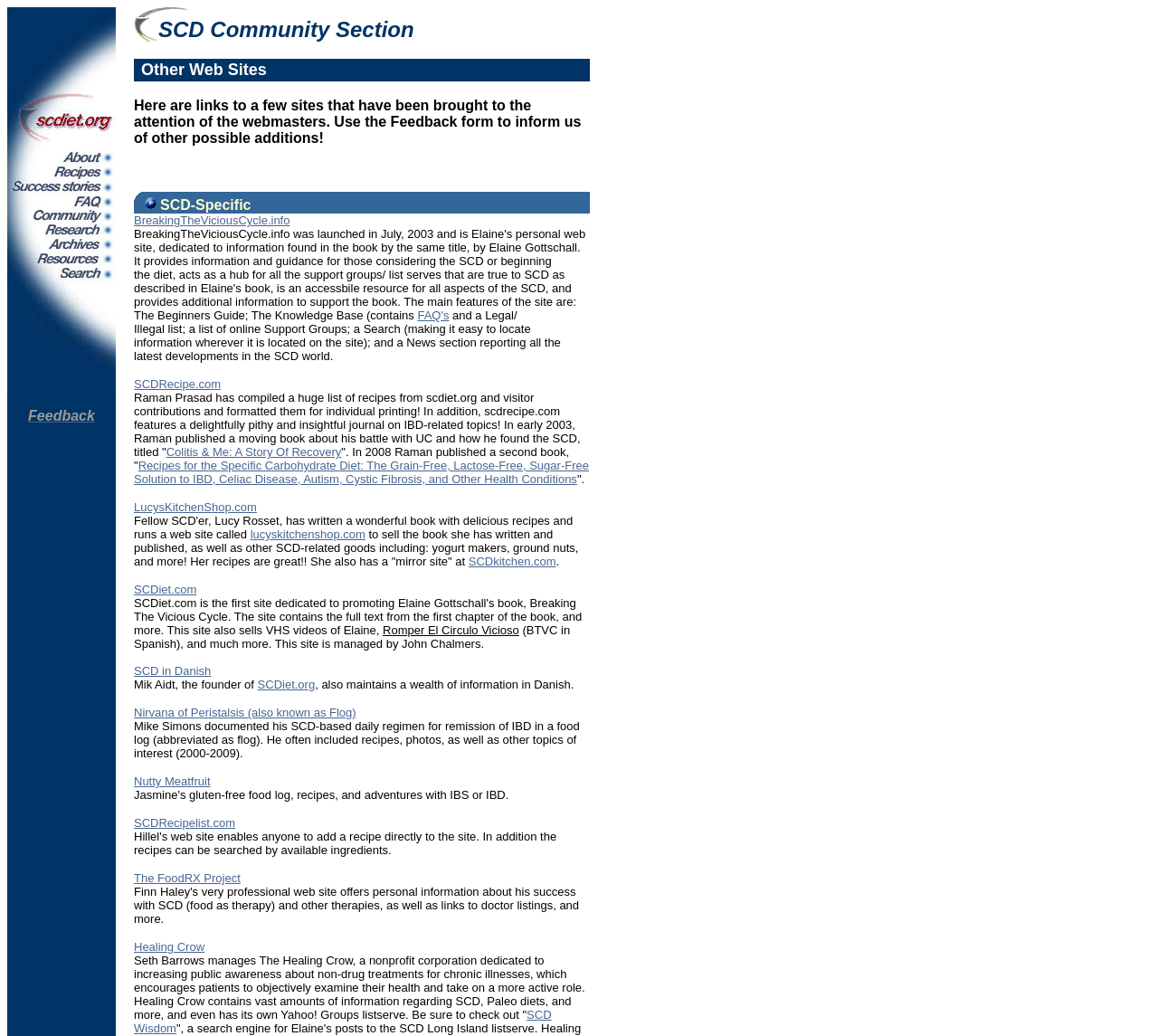Please find the bounding box coordinates of the element that you should click to achieve the following instruction: "Read about Colitis & Me: A Story Of Recovery". The coordinates should be presented as four float numbers between 0 and 1: [left, top, right, bottom].

[0.144, 0.43, 0.295, 0.443]